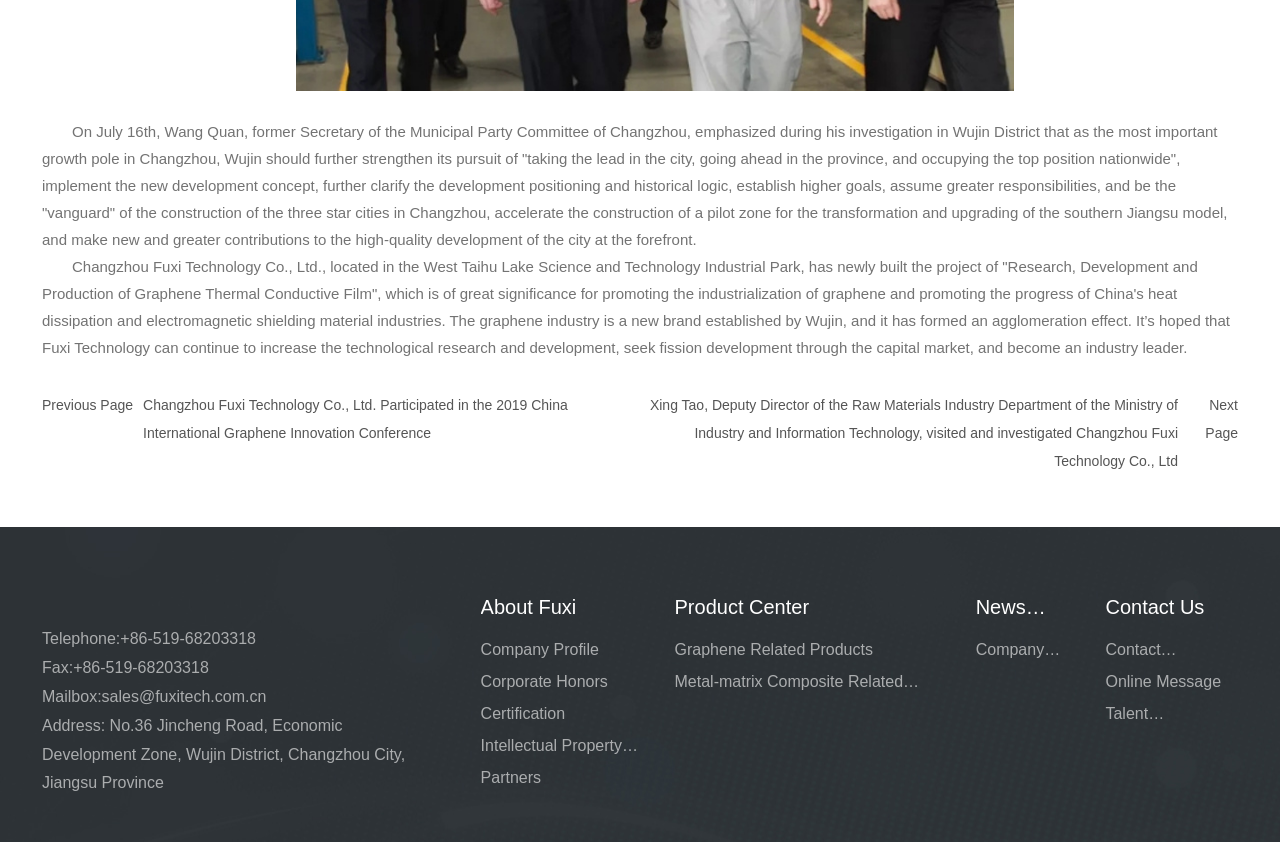Pinpoint the bounding box coordinates of the clickable area needed to execute the instruction: "Contact Fuxi Technology via phone". The coordinates should be specified as four float numbers between 0 and 1, i.e., [left, top, right, bottom].

[0.094, 0.749, 0.2, 0.769]